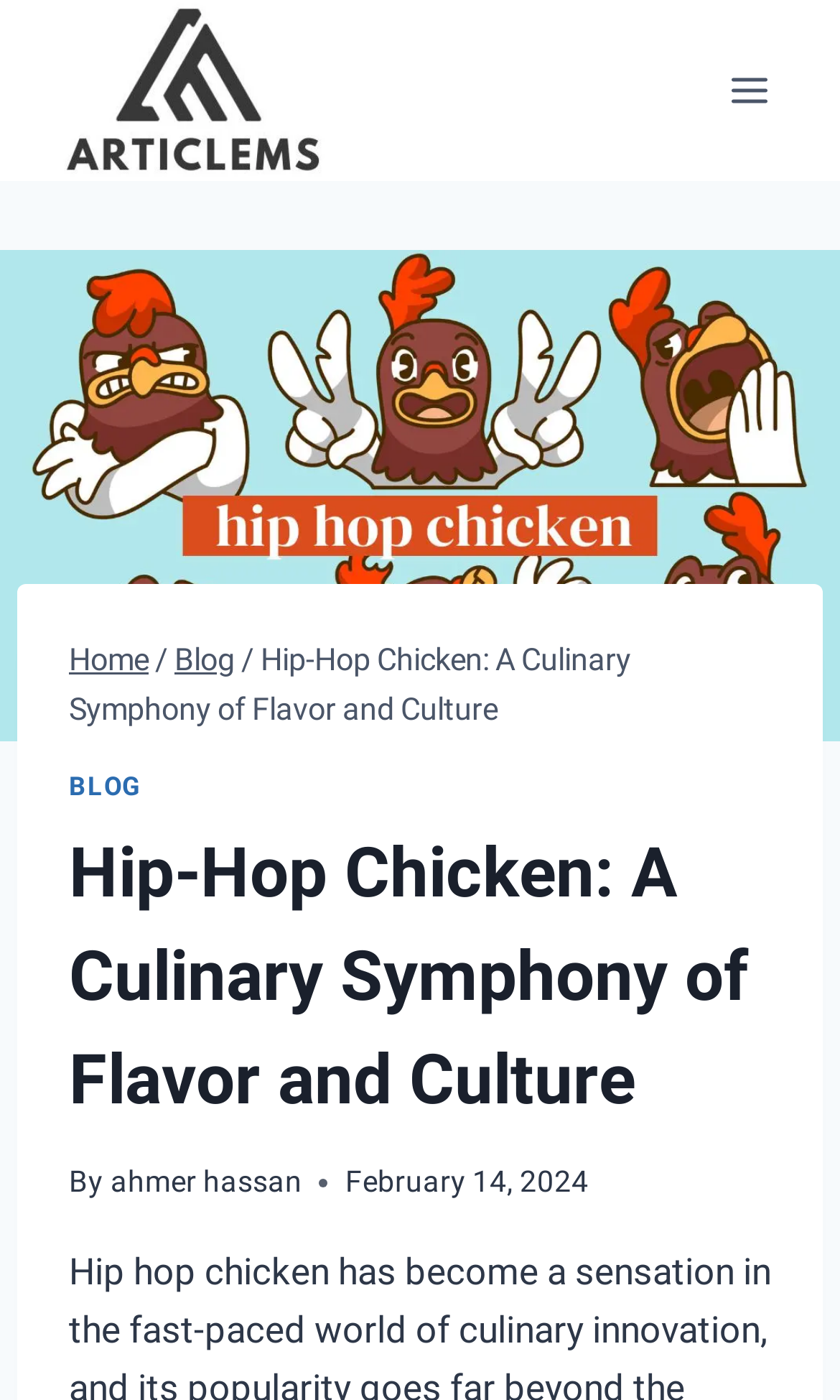Determine the bounding box coordinates of the UI element that matches the following description: "follow on youtube". The coordinates should be four float numbers between 0 and 1 in the format [left, top, right, bottom].

None